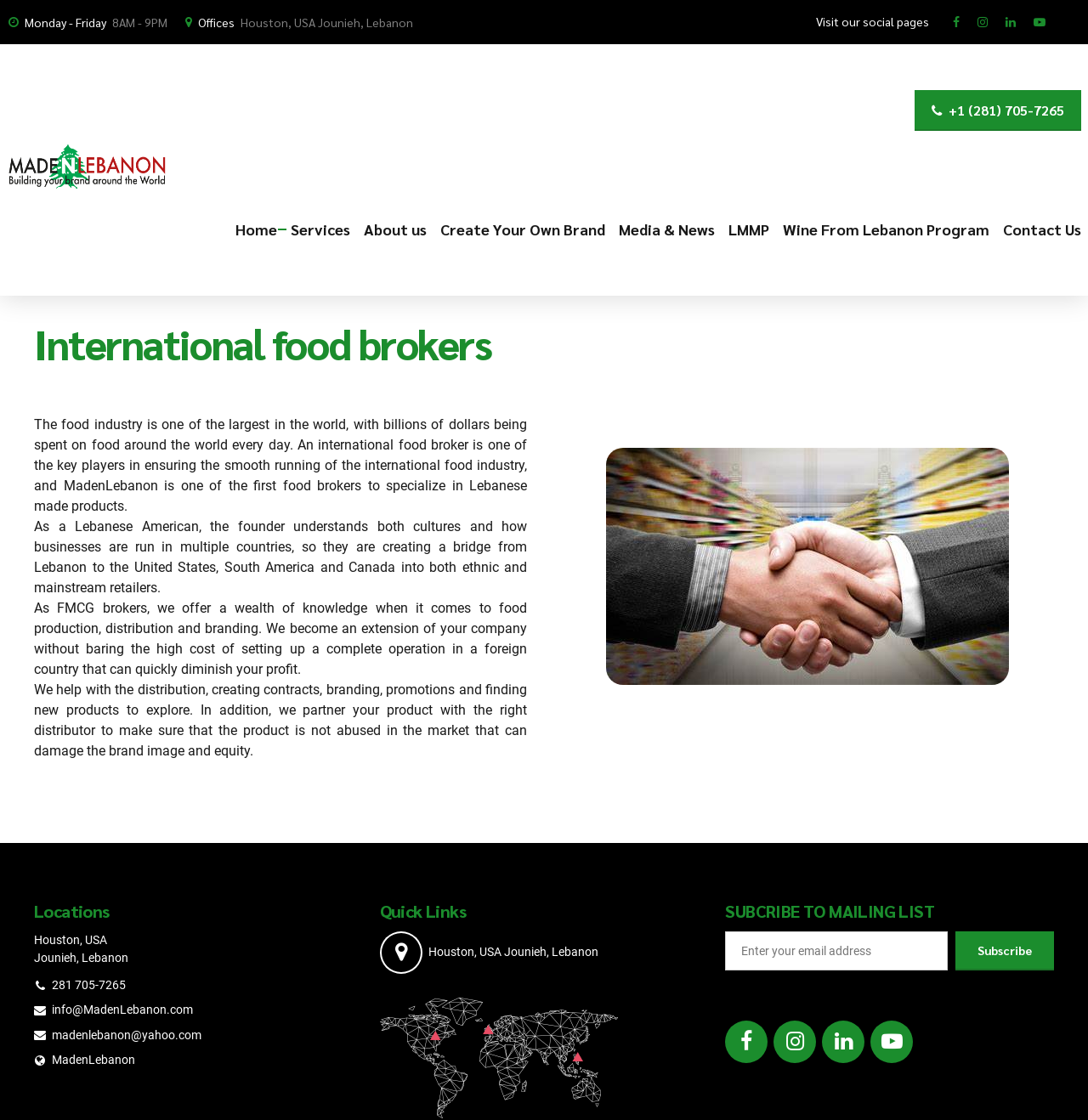Where are MadenLebanon's offices located?
Please give a detailed and thorough answer to the question, covering all relevant points.

The webpage mentions that MadenLebanon has offices in Houston, USA and Jounieh, Lebanon, indicating that they have a presence in both countries.